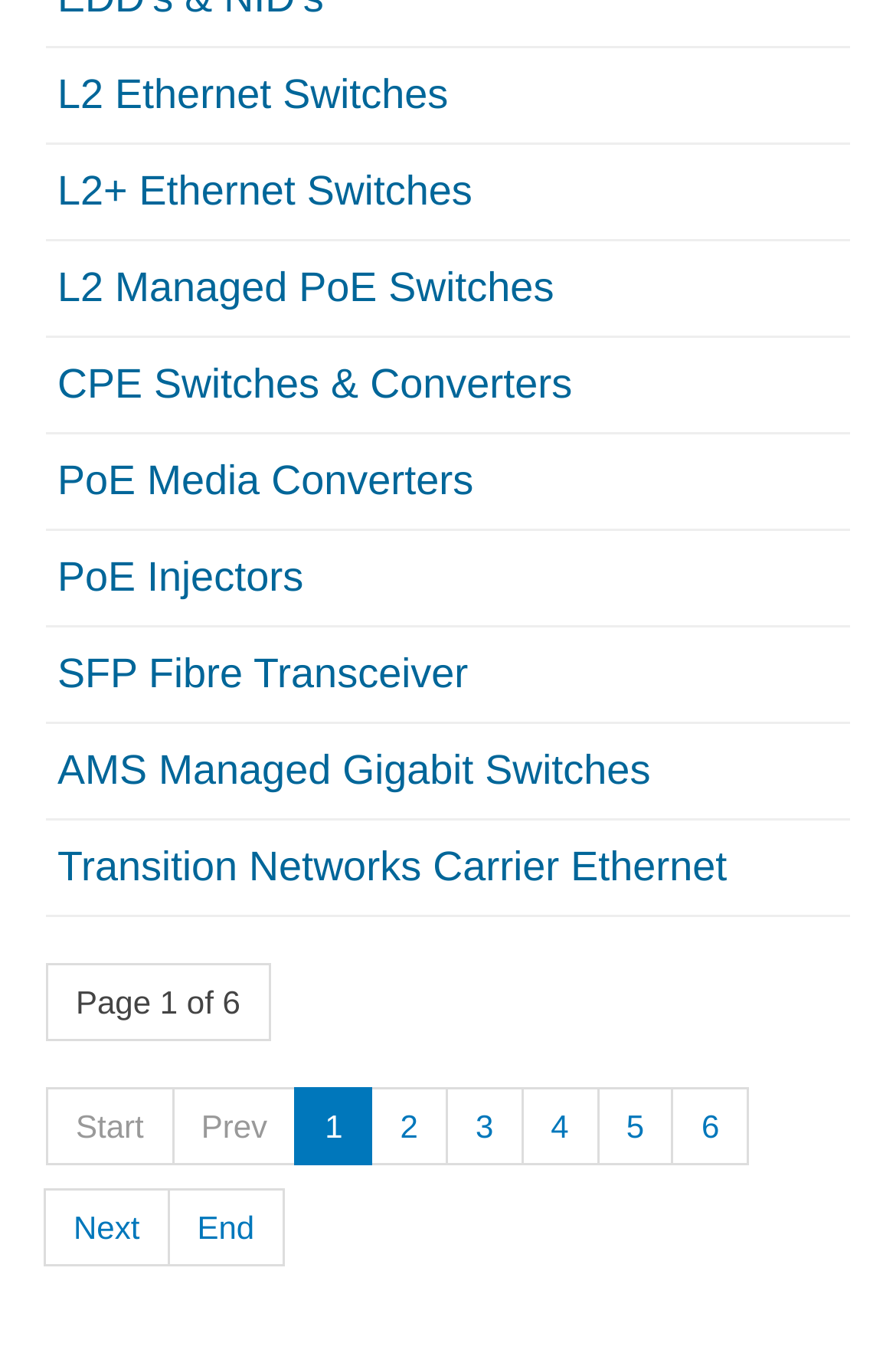Determine the bounding box coordinates of the element that should be clicked to execute the following command: "View L2 Ethernet Switches".

[0.064, 0.052, 0.5, 0.086]